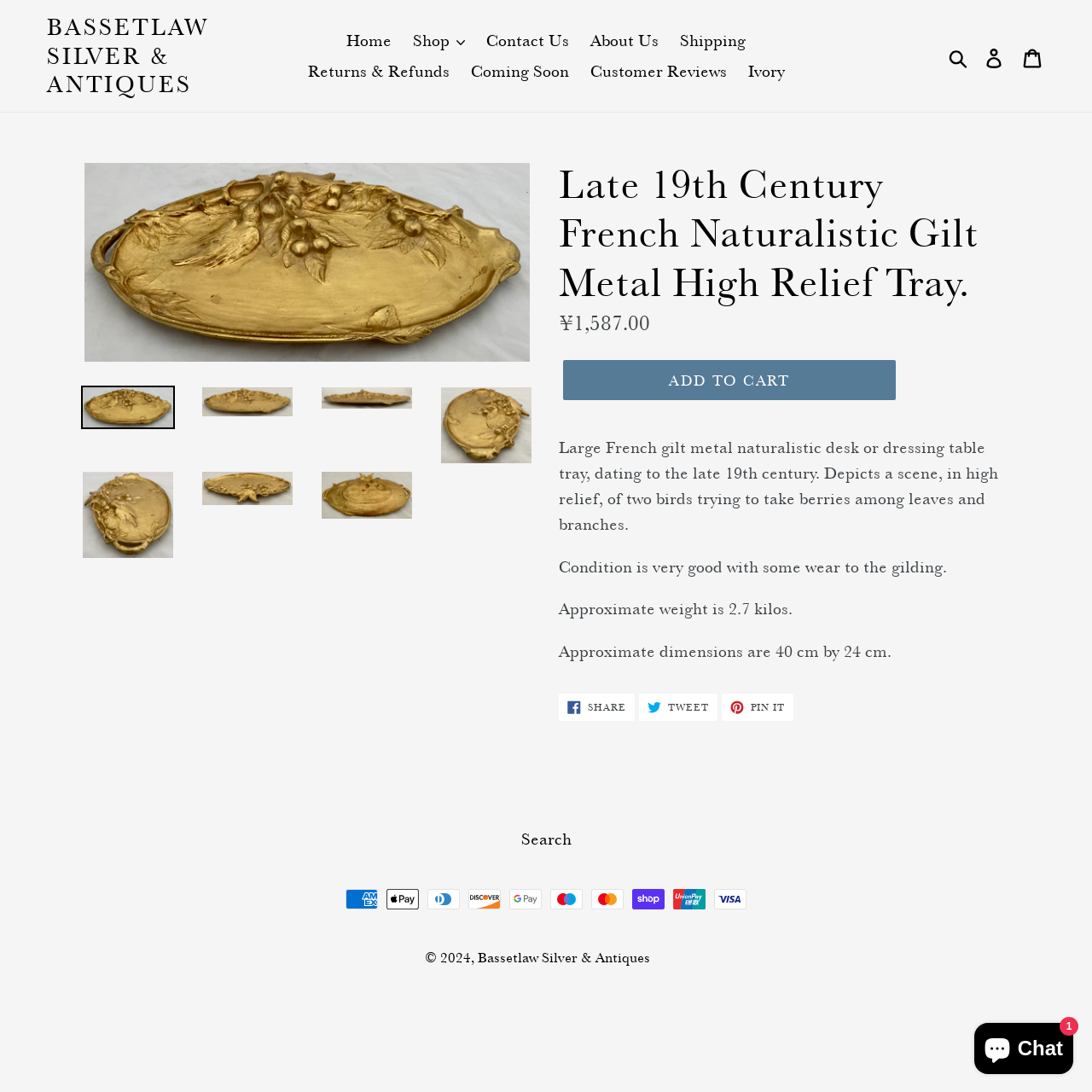Locate the bounding box coordinates of the element that needs to be clicked to carry out the instruction: "Add this event to your calendar". The coordinates should be given as four float numbers ranging from 0 to 1, i.e., [left, top, right, bottom].

None